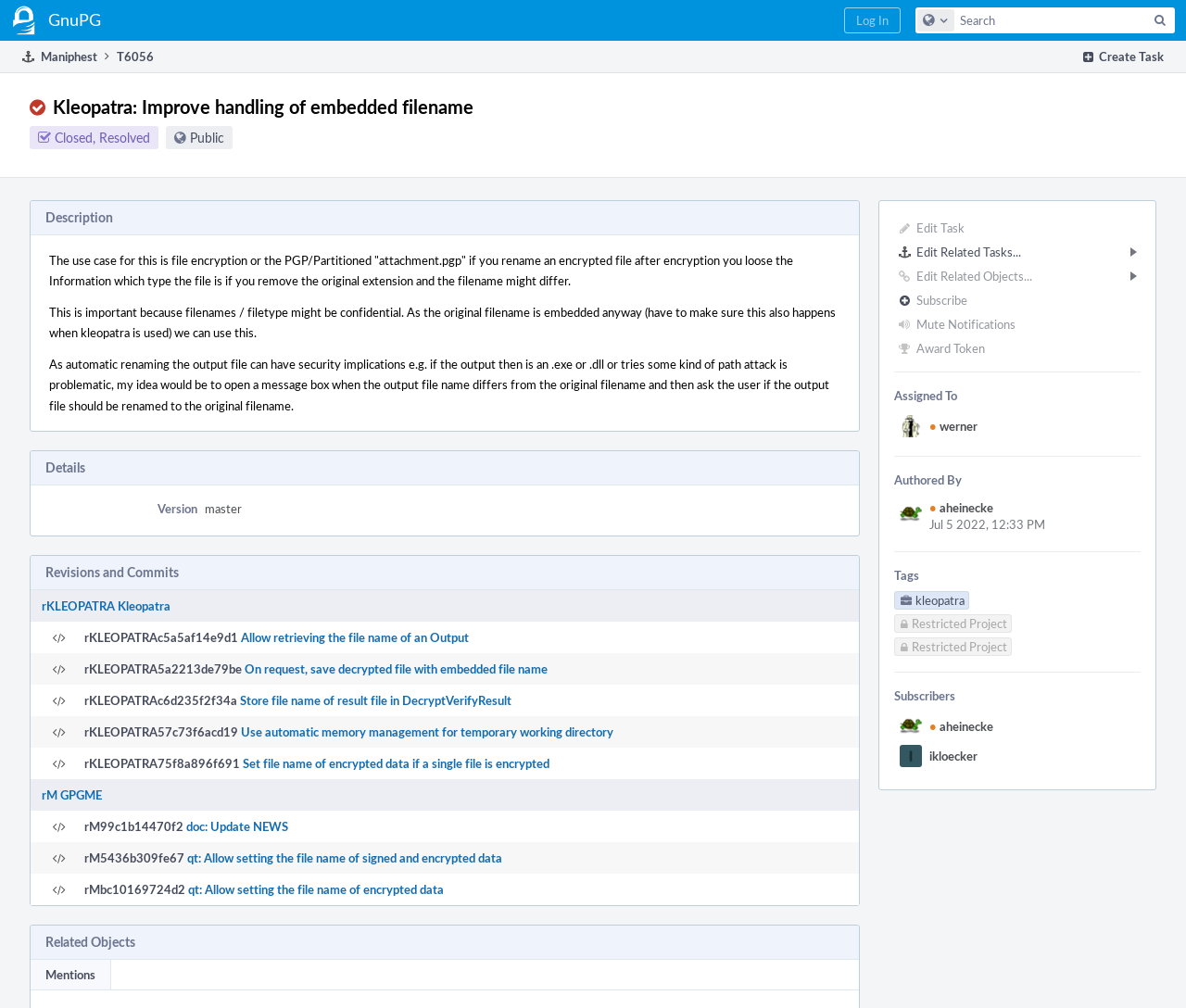Identify the bounding box coordinates of the specific part of the webpage to click to complete this instruction: "Subscribe to the task".

[0.751, 0.286, 0.965, 0.31]